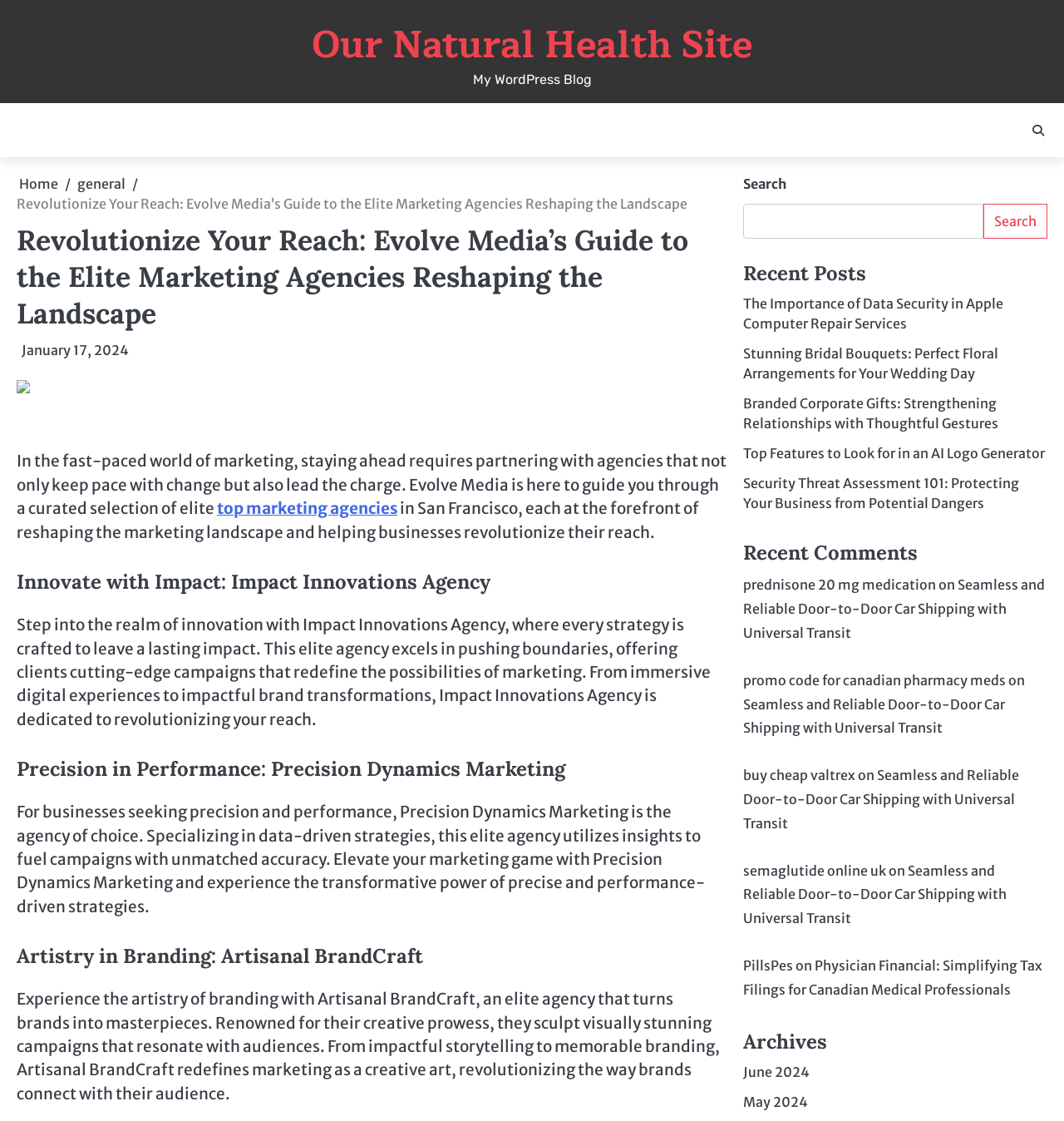What is the purpose of the 'Search' function on the webpage?
Refer to the image and give a detailed answer to the query.

The 'Search' function, located in the top-right corner of the webpage, allows users to search for specific content within the webpage. This suggests that the webpage contains a large amount of information, and the search function is intended to help users quickly find what they're looking for.